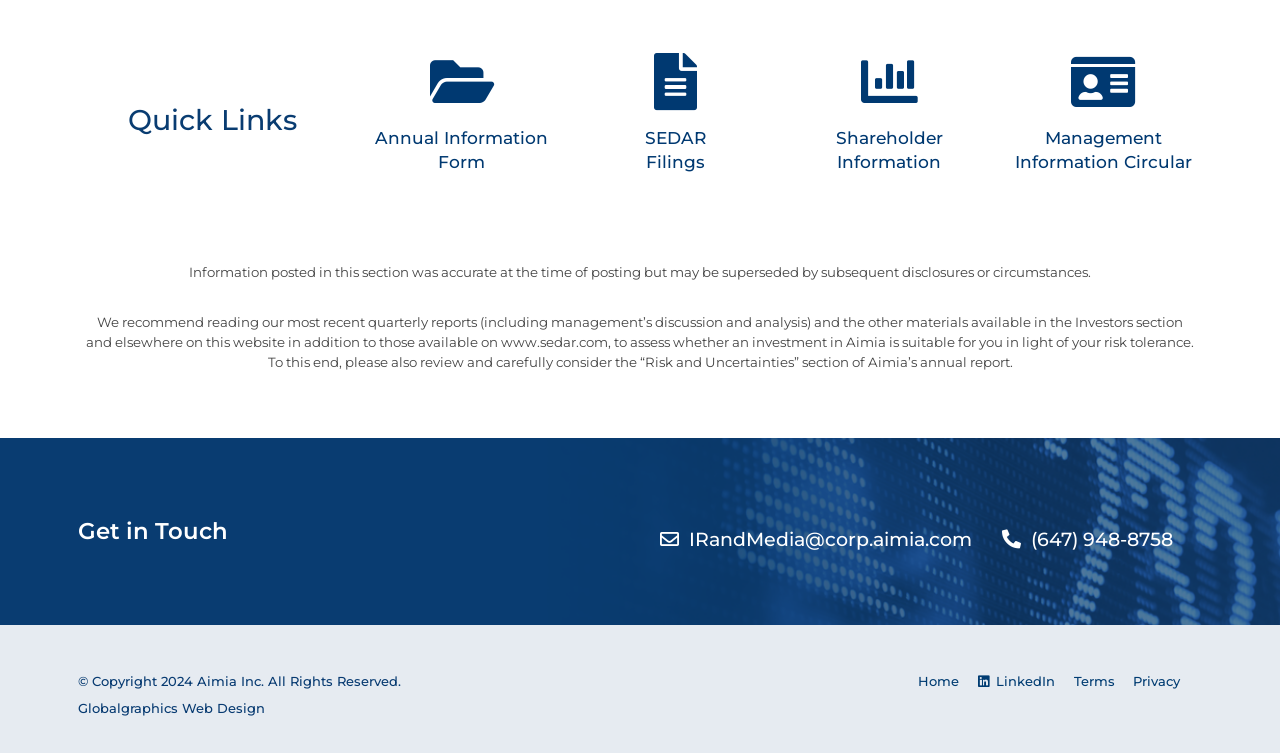What is the recommended action for potential investors?
Look at the image and answer the question with a single word or phrase.

Read quarterly reports